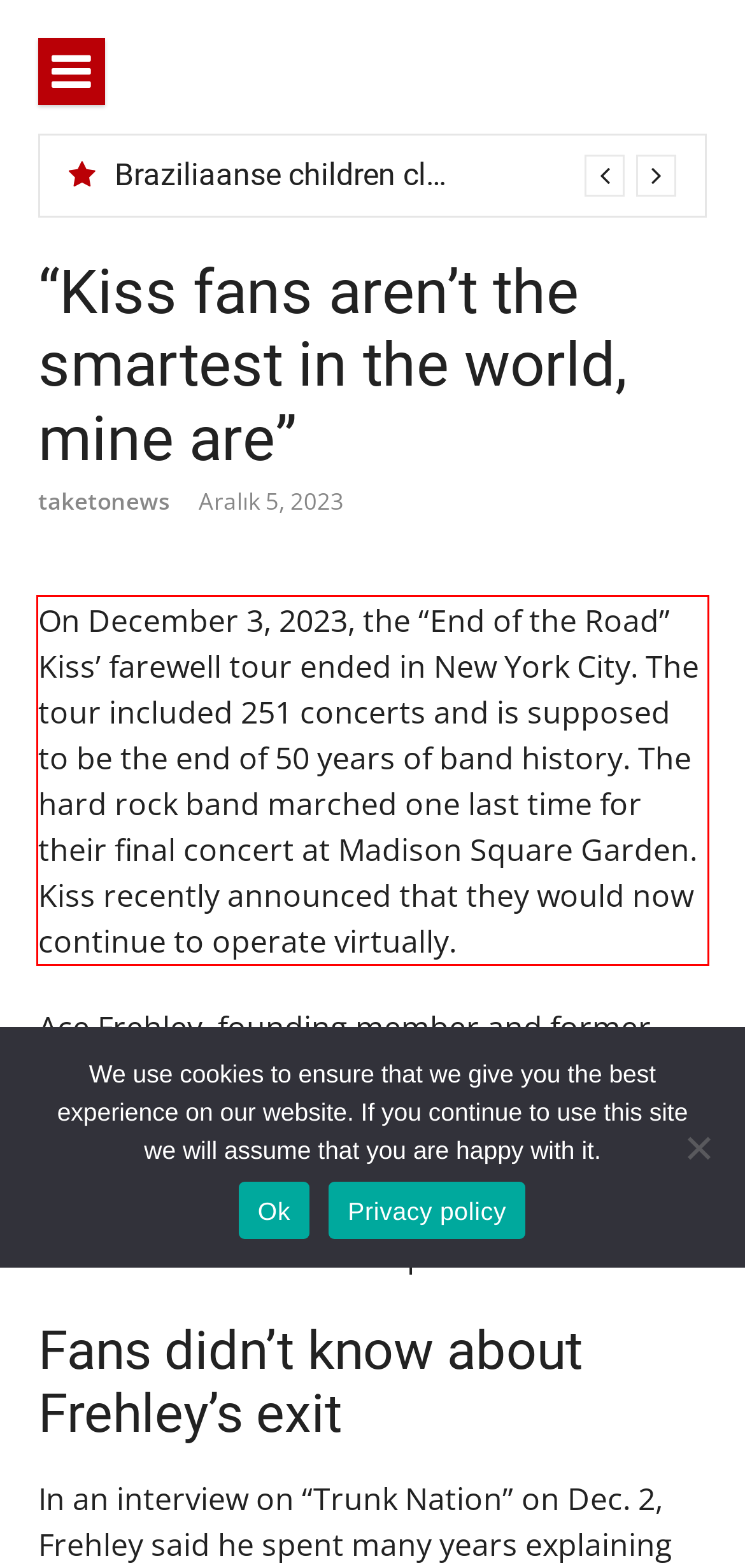You have a screenshot of a webpage with a red bounding box. Use OCR to generate the text contained within this red rectangle.

On December 3, 2023, the “End of the Road” Kiss’ farewell tour ended in New York City. The tour included 251 concerts and is supposed to be the end of 50 years of band history. The hard rock band marched one last time for their final concert at Madison Square Garden. Kiss recently announced that they would now continue to operate virtually.